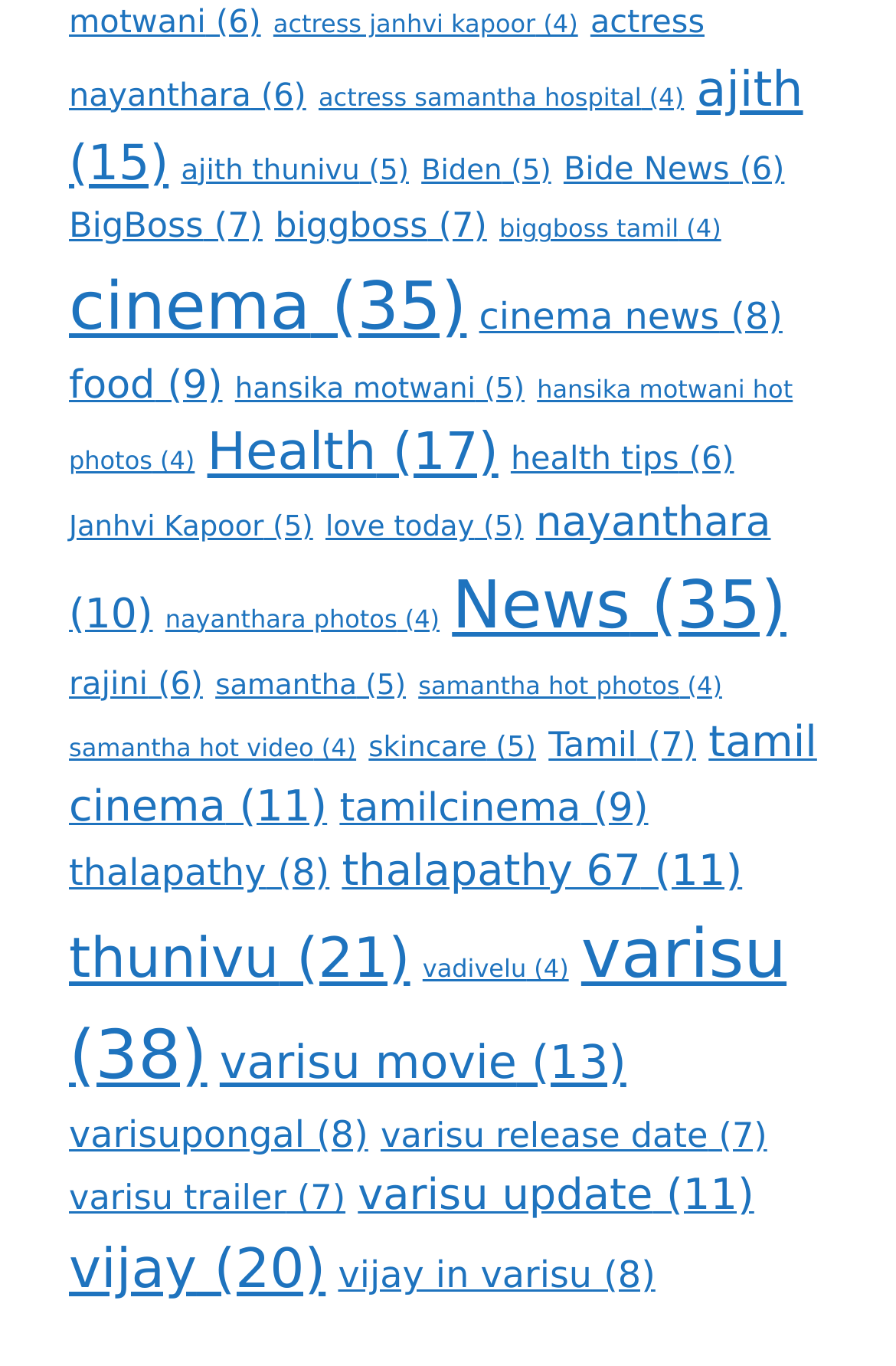Please find the bounding box for the UI component described as follows: "Tamil (7)".

[0.612, 0.53, 0.777, 0.561]